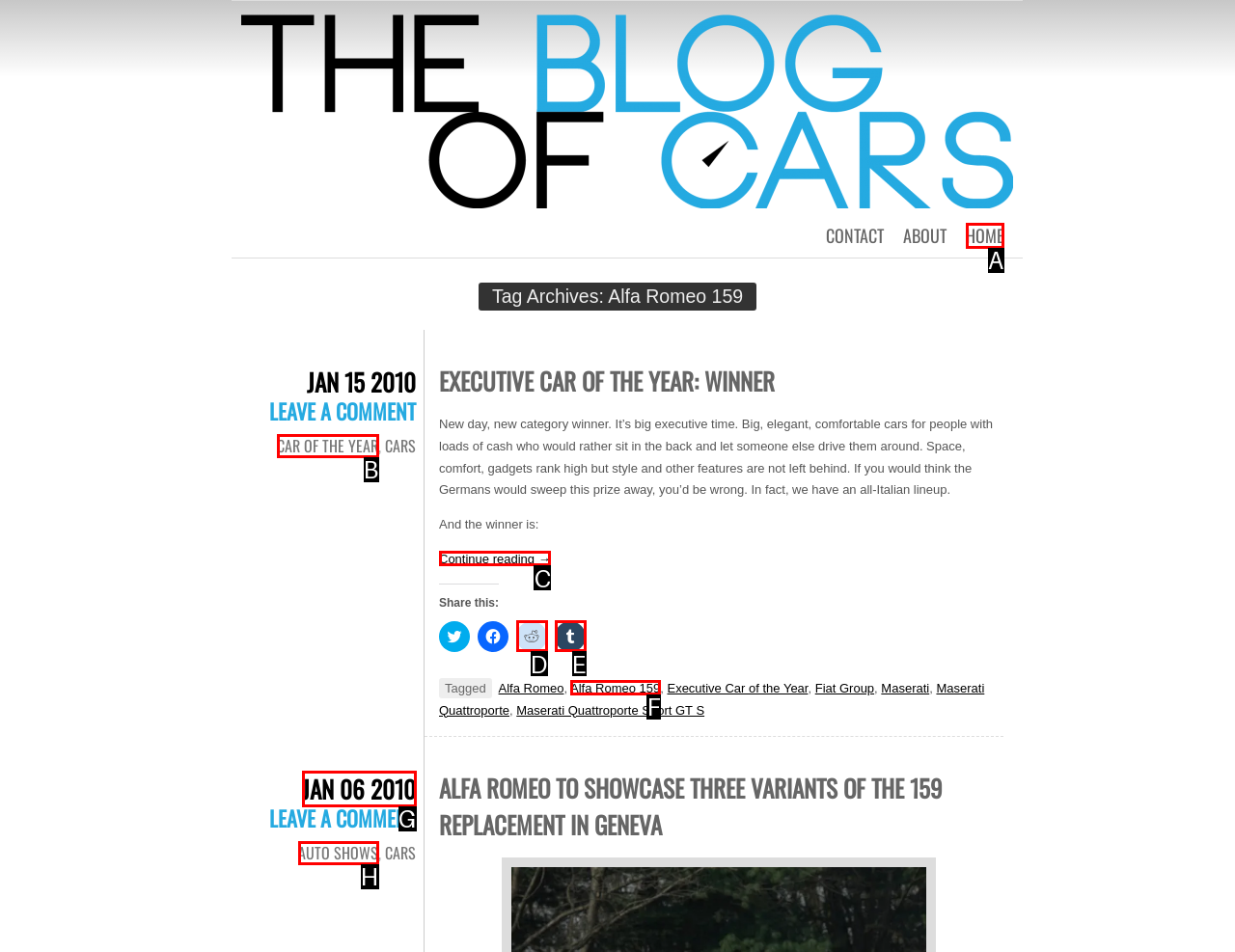Identify the correct letter of the UI element to click for this task: View the post tagged with Alfa Romeo 159
Respond with the letter from the listed options.

F